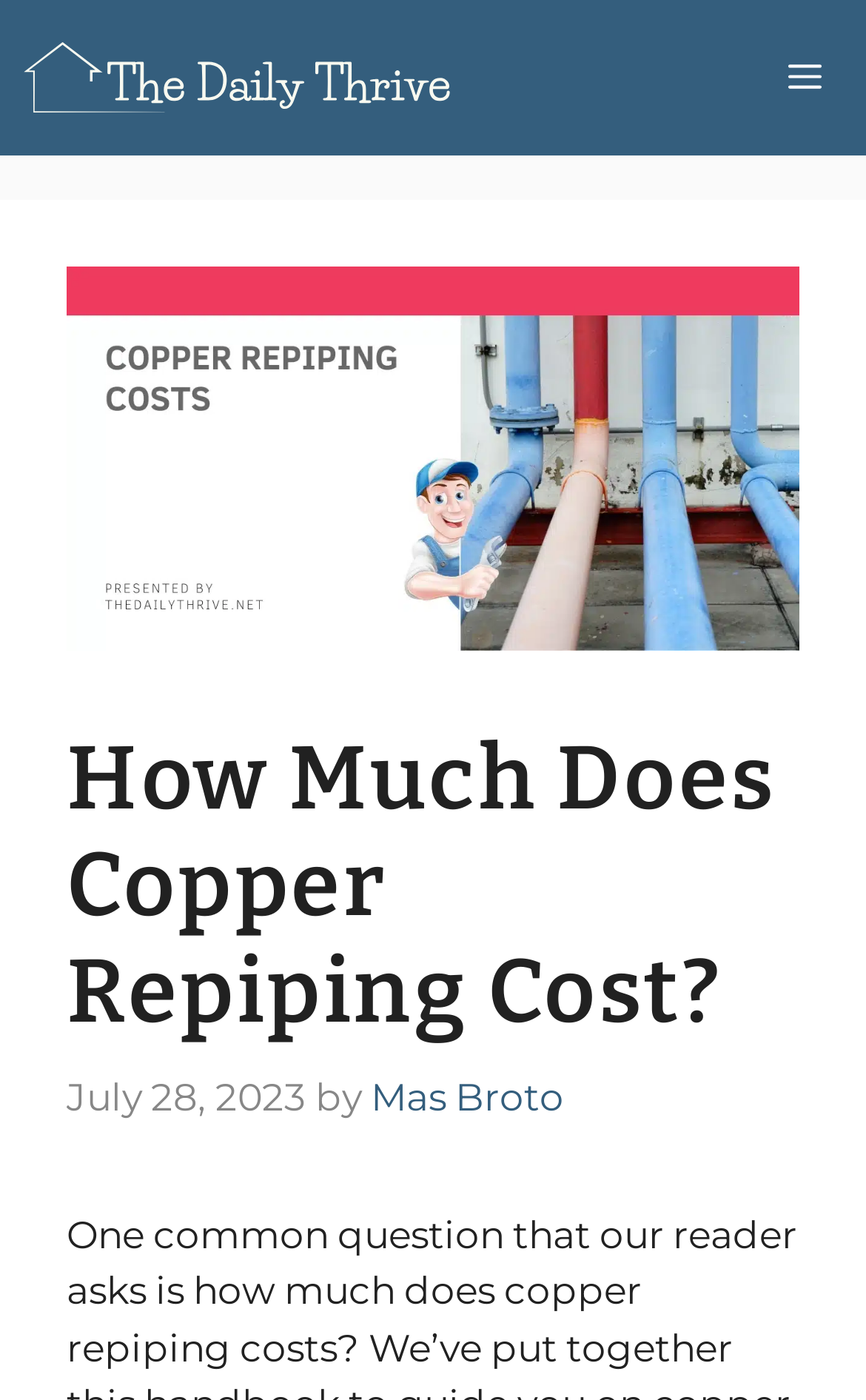What is the date of the article?
Give a one-word or short-phrase answer derived from the screenshot.

July 28, 2023